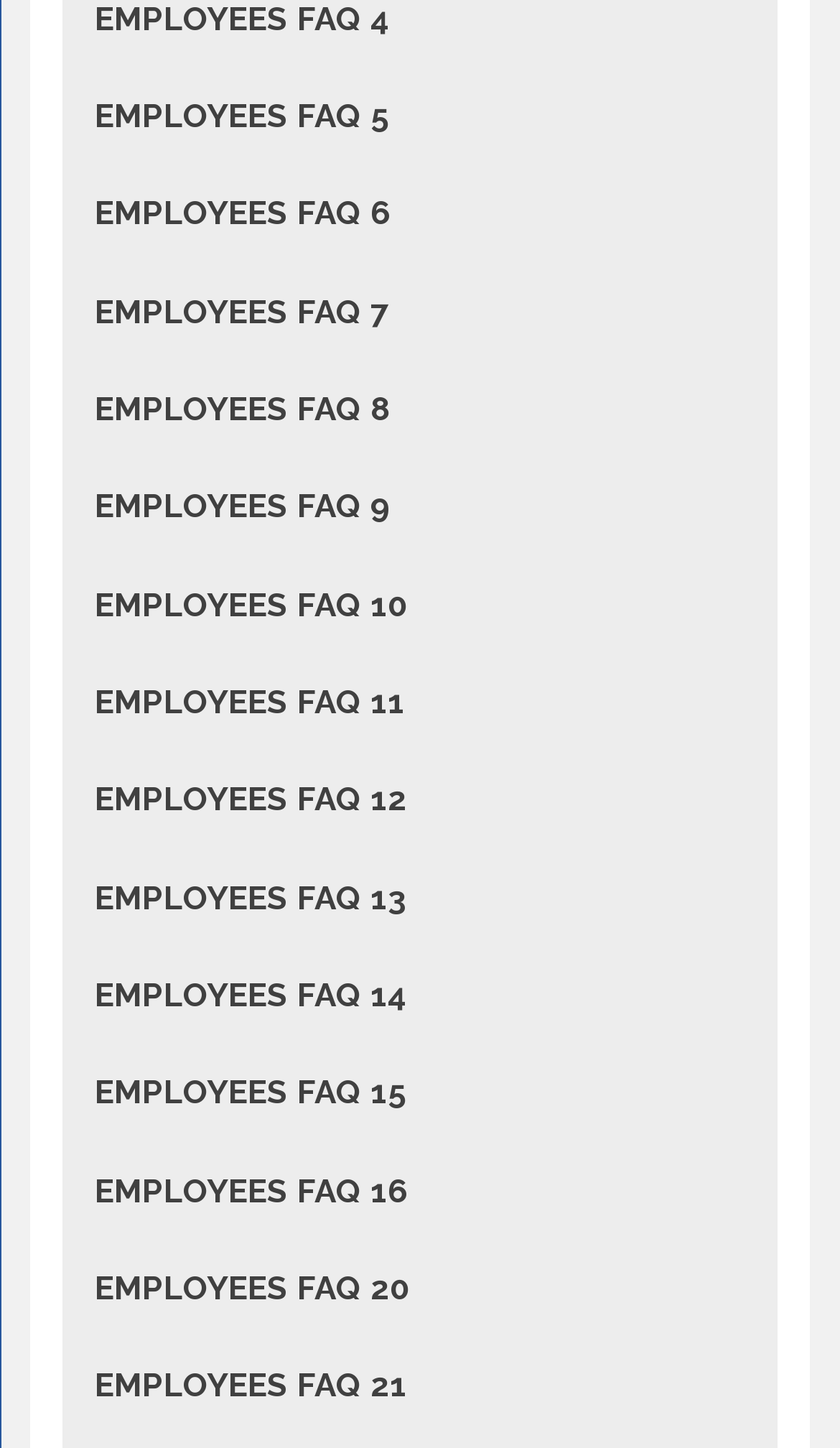Please identify the bounding box coordinates for the region that you need to click to follow this instruction: "view EMPLOYEES FAQ 21".

[0.074, 0.924, 0.926, 0.992]